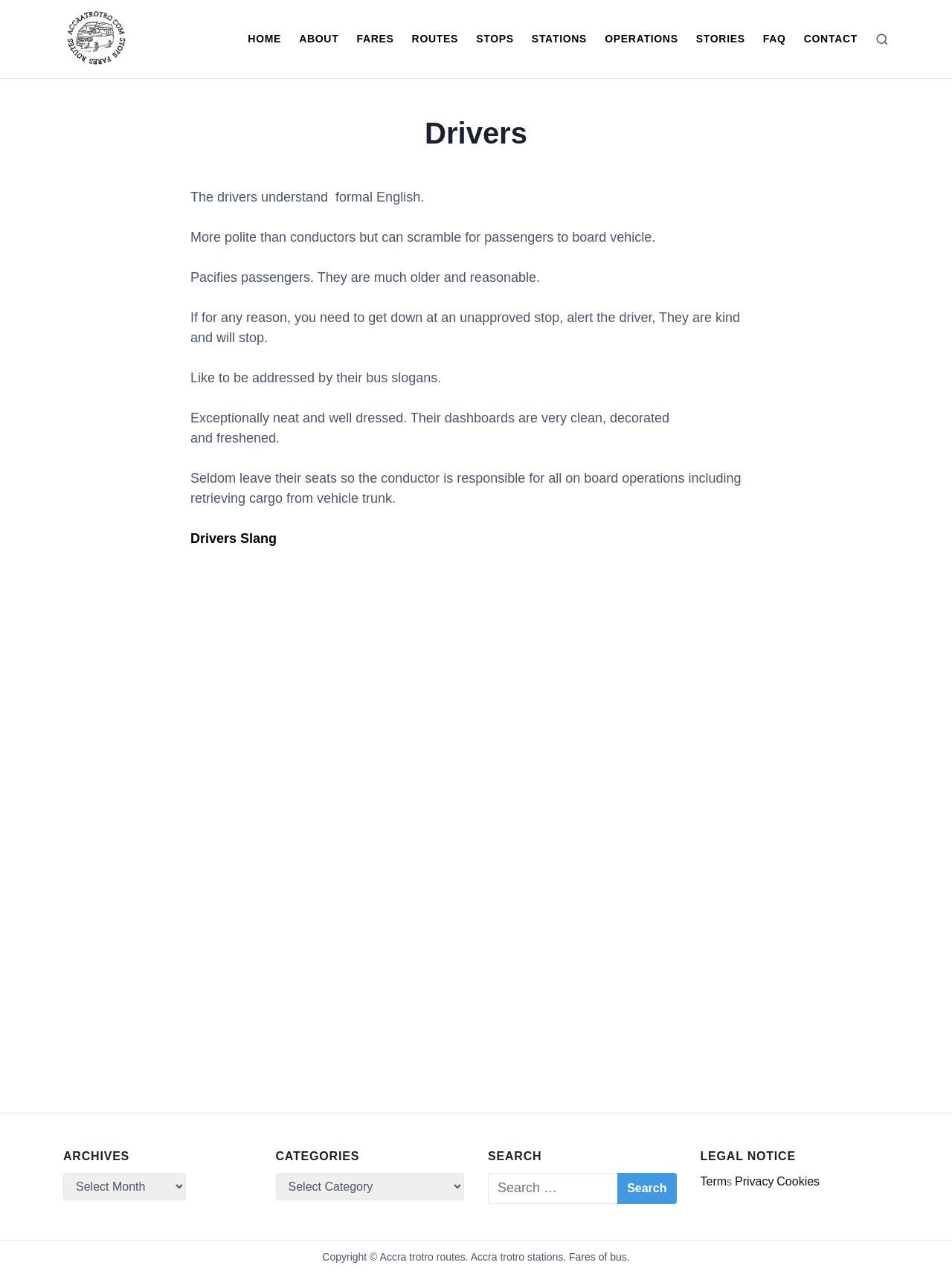Please specify the bounding box coordinates of the region to click in order to perform the following instruction: "View 'ARCHIVES'".

[0.066, 0.902, 0.264, 0.914]